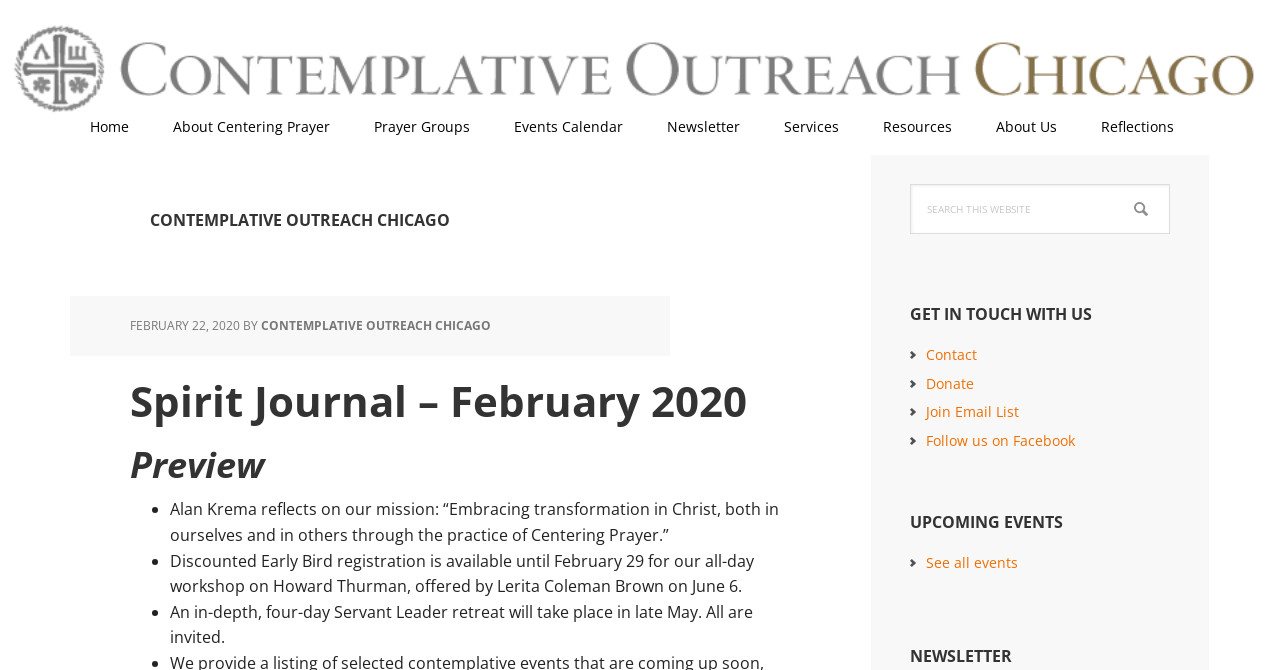What is the date of the Spirit Journal?
Look at the image and answer with only one word or phrase.

FEBRUARY 22, 2020